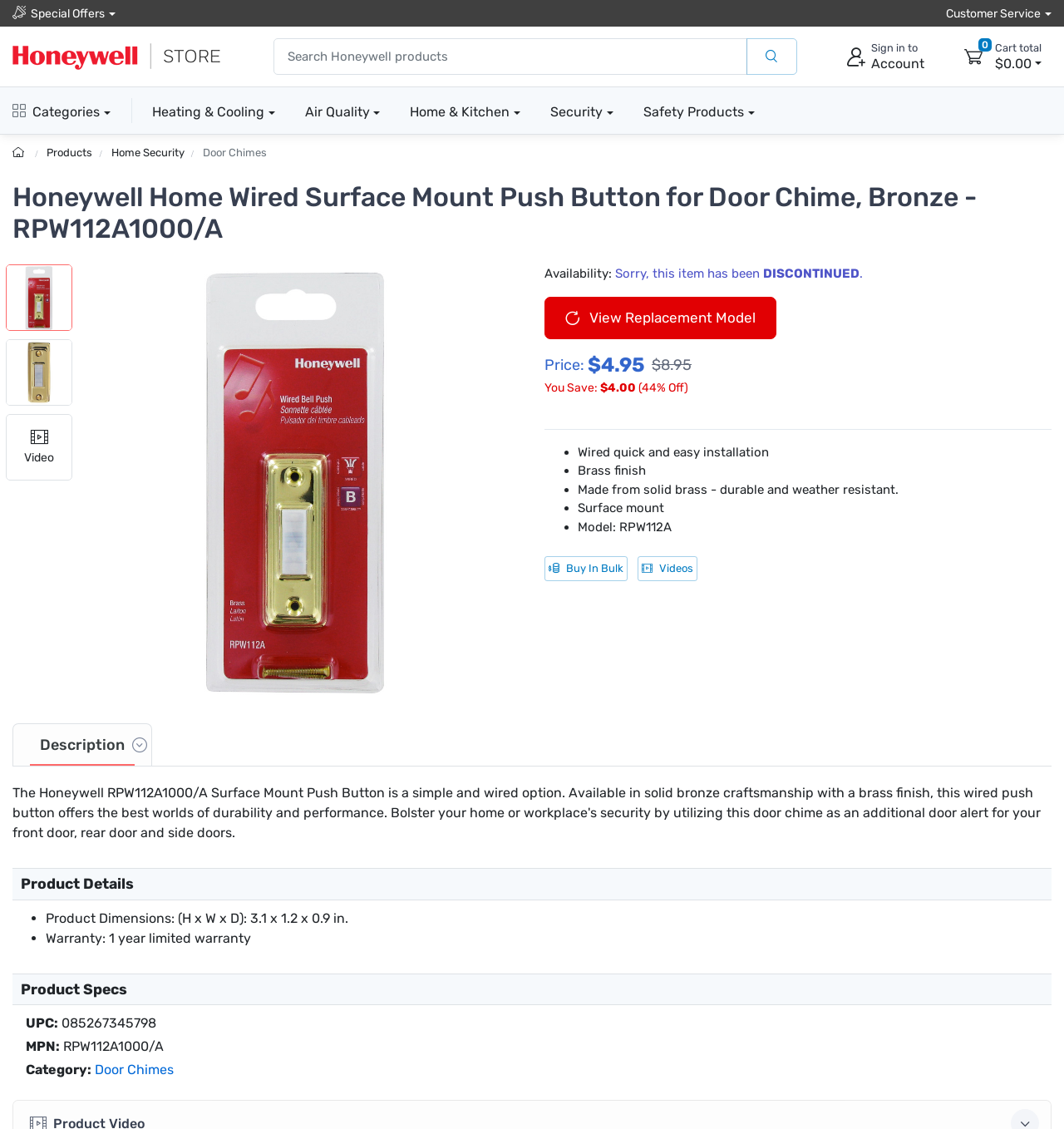Find the primary header on the webpage and provide its text.

Honeywell Home Wired Surface Mount Push Button for Door Chime, Bronze - RPW112A1000/A